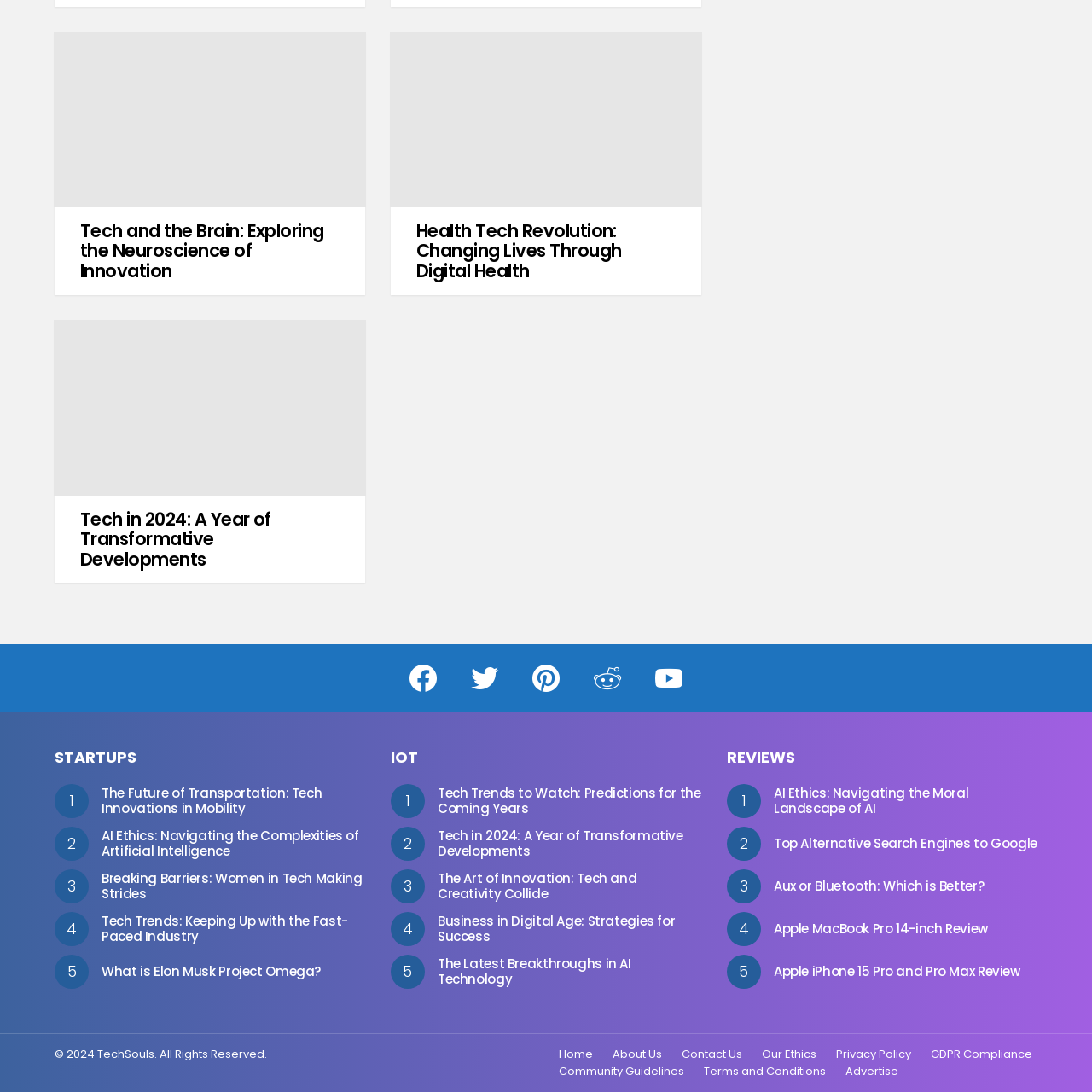Give a short answer using one word or phrase for the question:
How many articles are there in the IOT section?

5